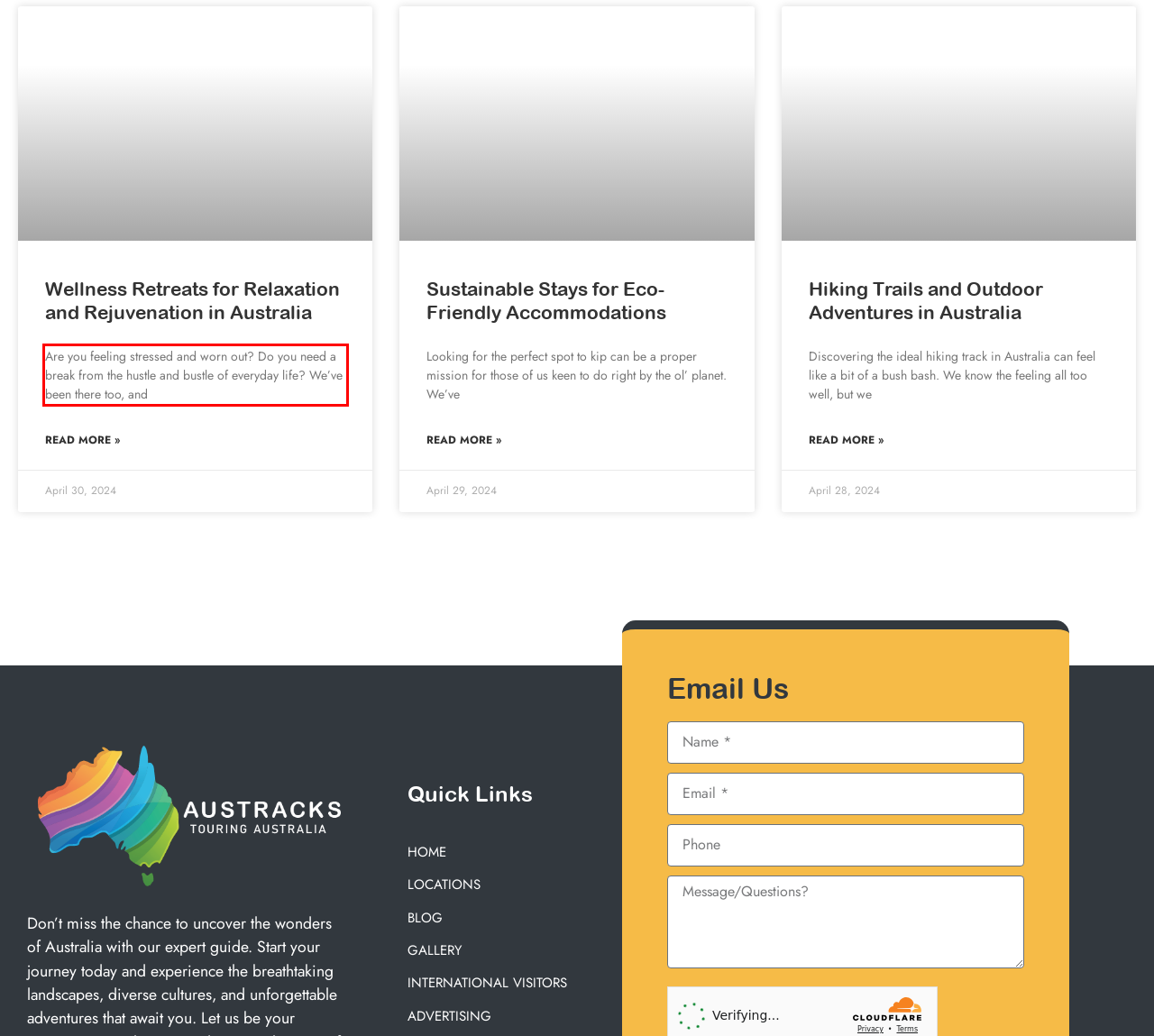Using the provided screenshot of a webpage, recognize and generate the text found within the red rectangle bounding box.

Are you feeling stressed and worn out? Do you need a break from the hustle and bustle of everyday life? We’ve been there too, and